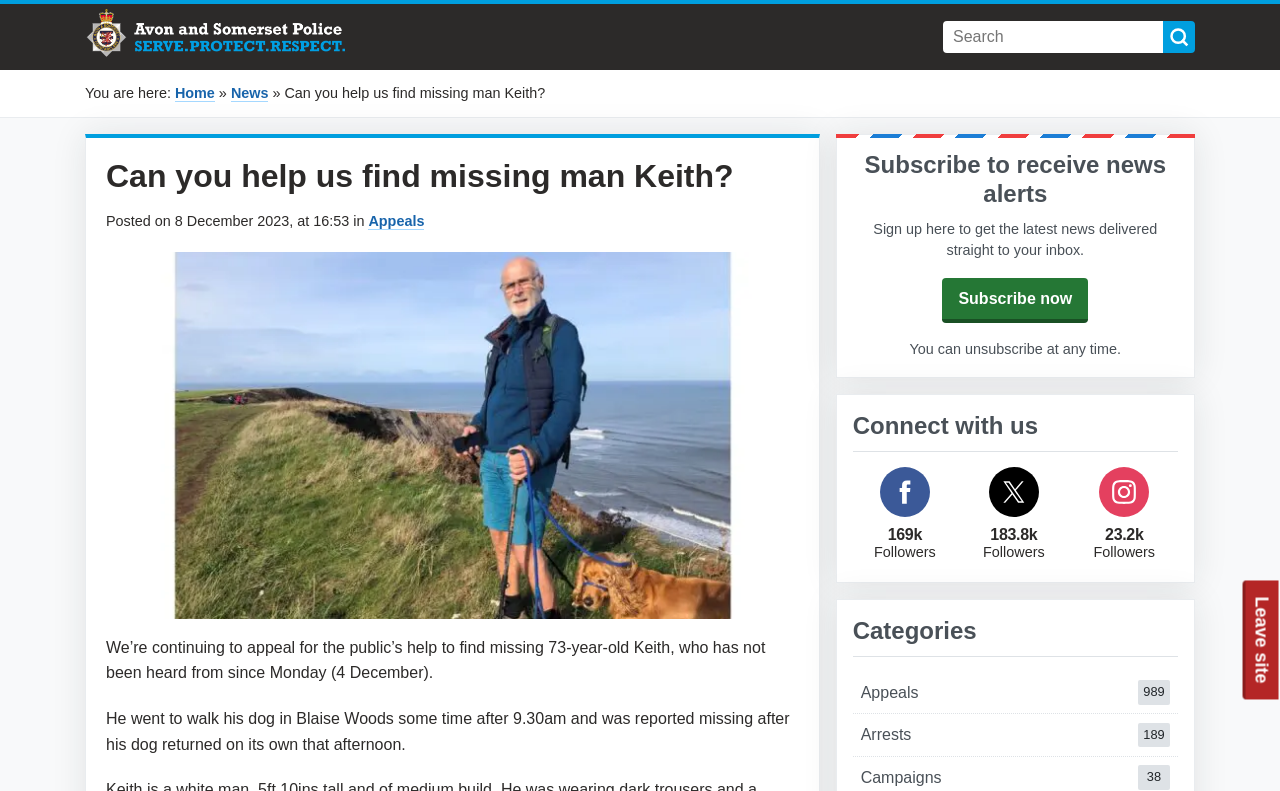What is the name of the missing person?
Analyze the image and deliver a detailed answer to the question.

The webpage is about a missing person, and the name 'Keith' is mentioned in the heading 'Can you help us find missing man Keith?' and also in the image description 'Keith and his dog Gully'.